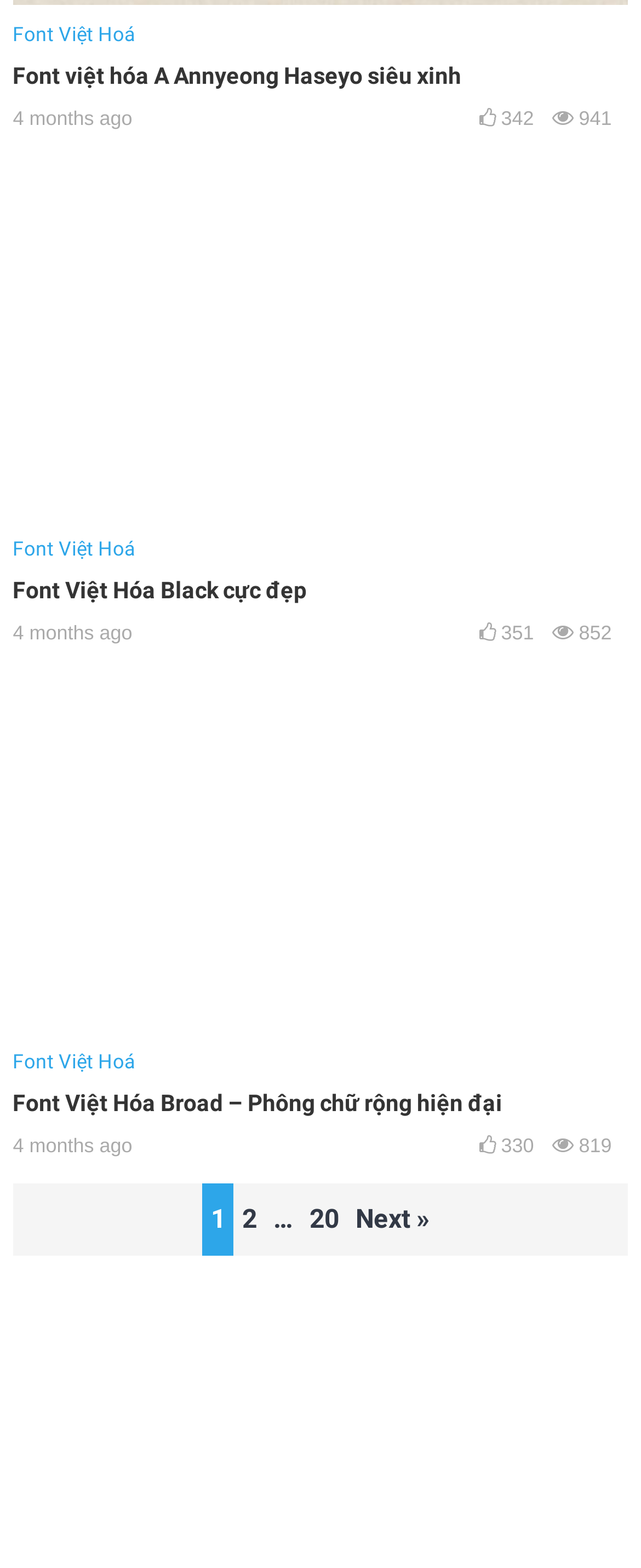Identify the bounding box coordinates for the element you need to click to achieve the following task: "View the 'Posts' navigation". The coordinates must be four float values ranging from 0 to 1, formatted as [left, top, right, bottom].

[0.02, 0.755, 0.98, 0.801]